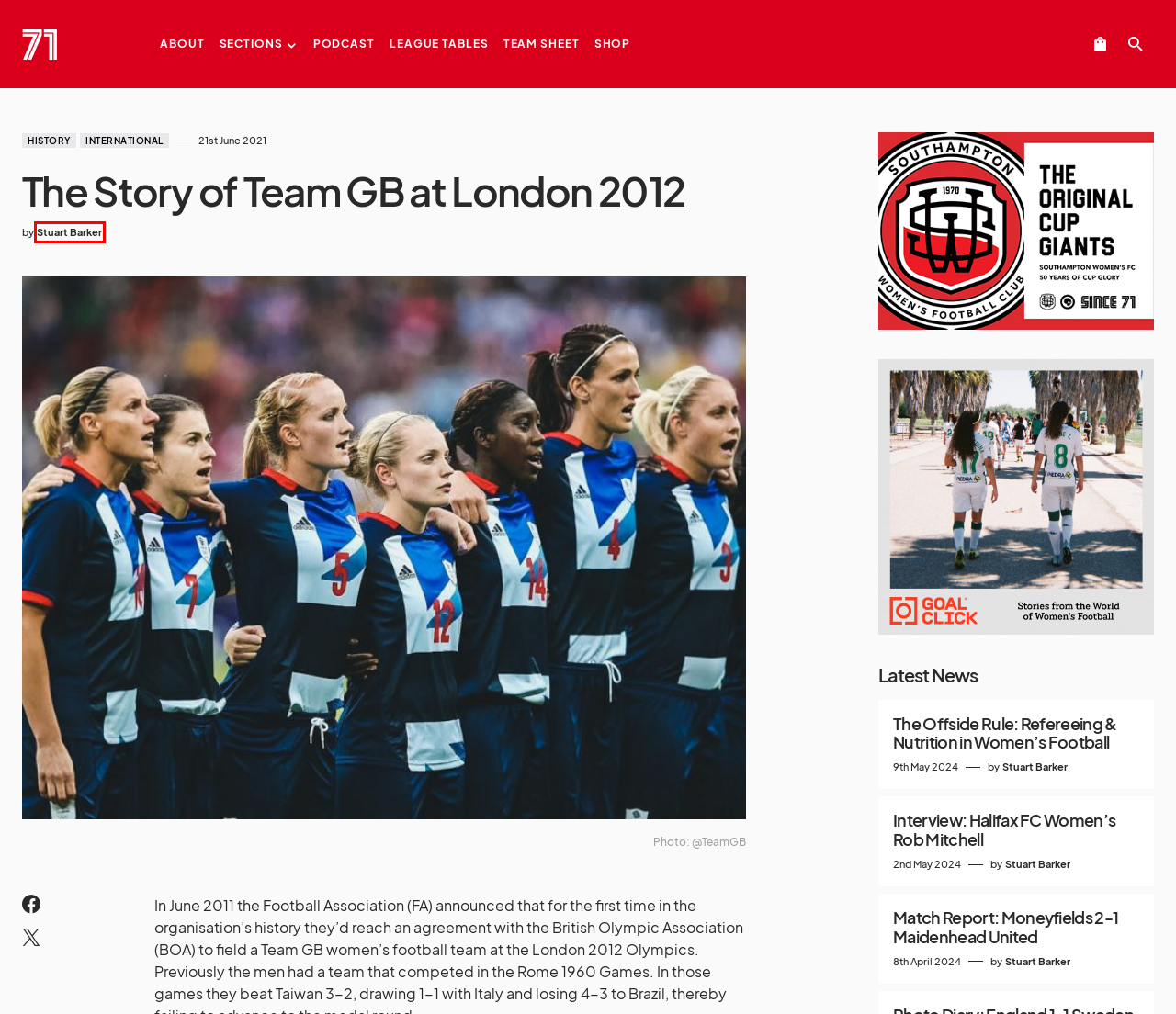You have a screenshot of a webpage, and a red bounding box highlights an element. Select the webpage description that best fits the new page after clicking the element within the bounding box. Options are:
A. Match Report: Moneyfields 2-1 Maidenhead United – Since 71
B. The Offside Rule: Refereeing & Nutrition in Women’s Football – Since 71
C. Interview: Halifax FC Women’s Rob Mitchell – Since 71
D. Shop – Since 71
E. History – Since 71
F. About Since 71 – Since 71
G. Stuart Barker – Since 71
H. Team Sheet – Since 71

G